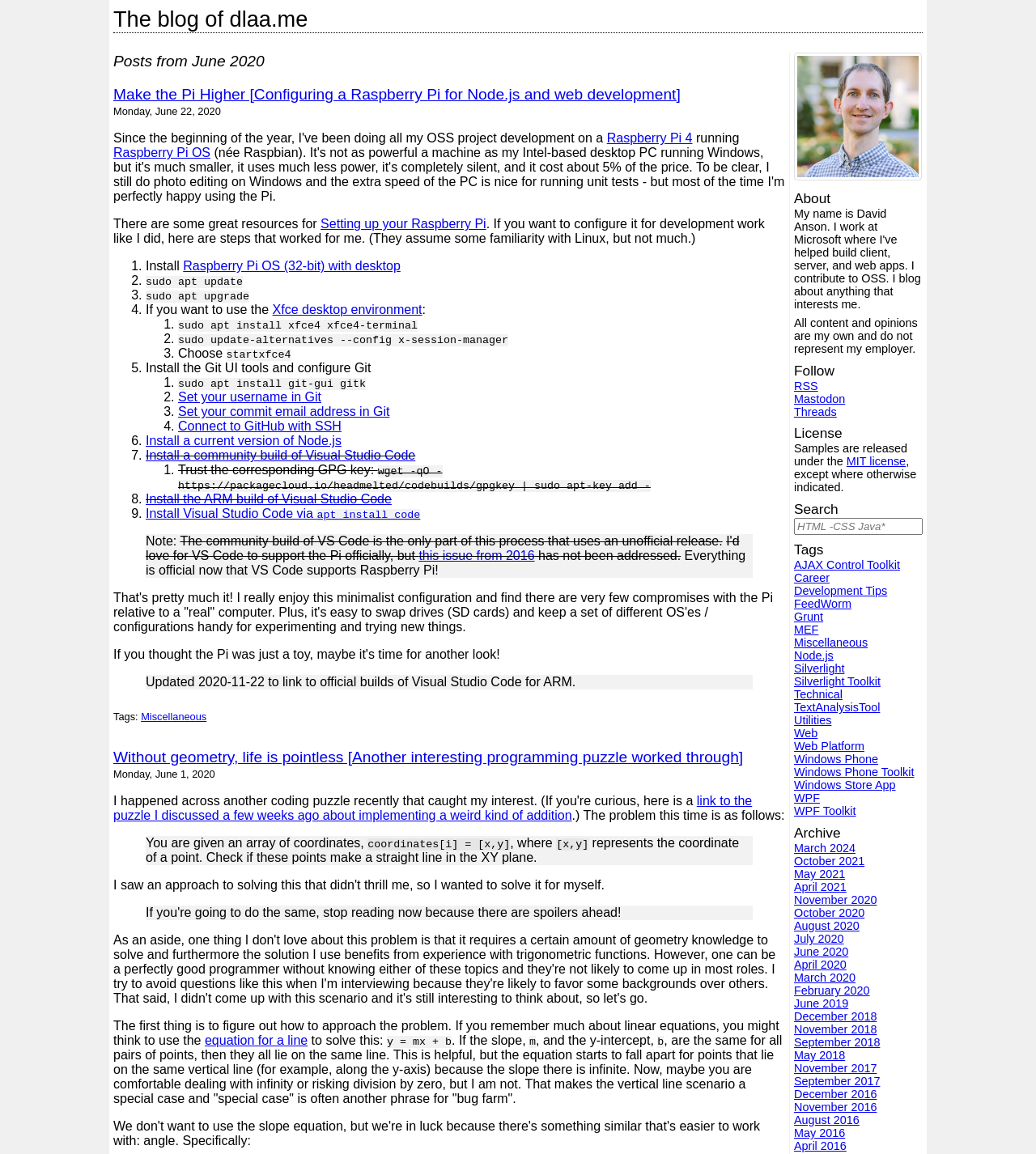Kindly determine the bounding box coordinates for the clickable area to achieve the given instruction: "Follow the link to learn about the Xfce desktop environment".

[0.263, 0.263, 0.407, 0.274]